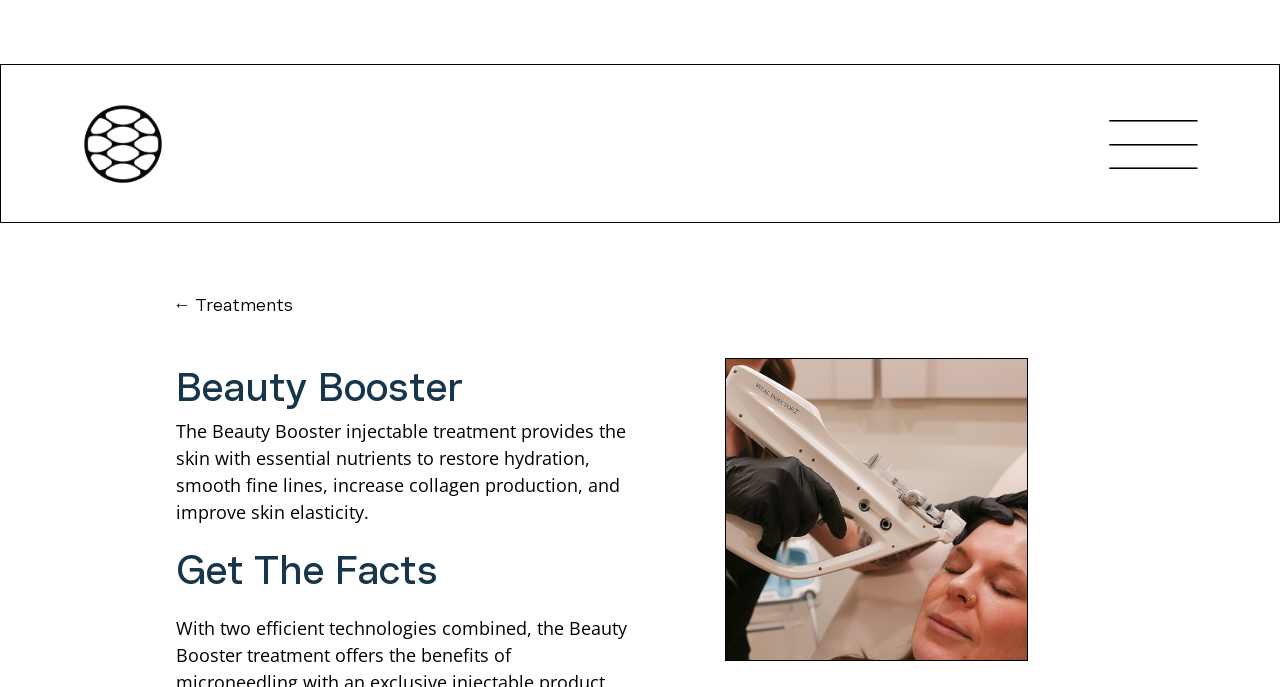Explain the features and main sections of the webpage comprehensively.

The webpage is about the Beauty Booster treatment offered by SKIN Clinics. At the top left, there is a link, and at the top right, there is another link. Below these links, there is a heading "← Treatments" with a link to the same text. 

The main content starts with a heading "Beauty Booster" in the middle of the top section. Below this heading, there is a paragraph of text that describes the Beauty Booster injectable treatment, explaining how it provides essential nutrients to restore hydration, smooth fine lines, increase collagen production, and improve skin elasticity.

Further down, there is a heading "Get The Facts" followed by an image of the Beauty Booster treatment, which takes up a significant portion of the page. The image is positioned below the text and to the right of the center of the page.